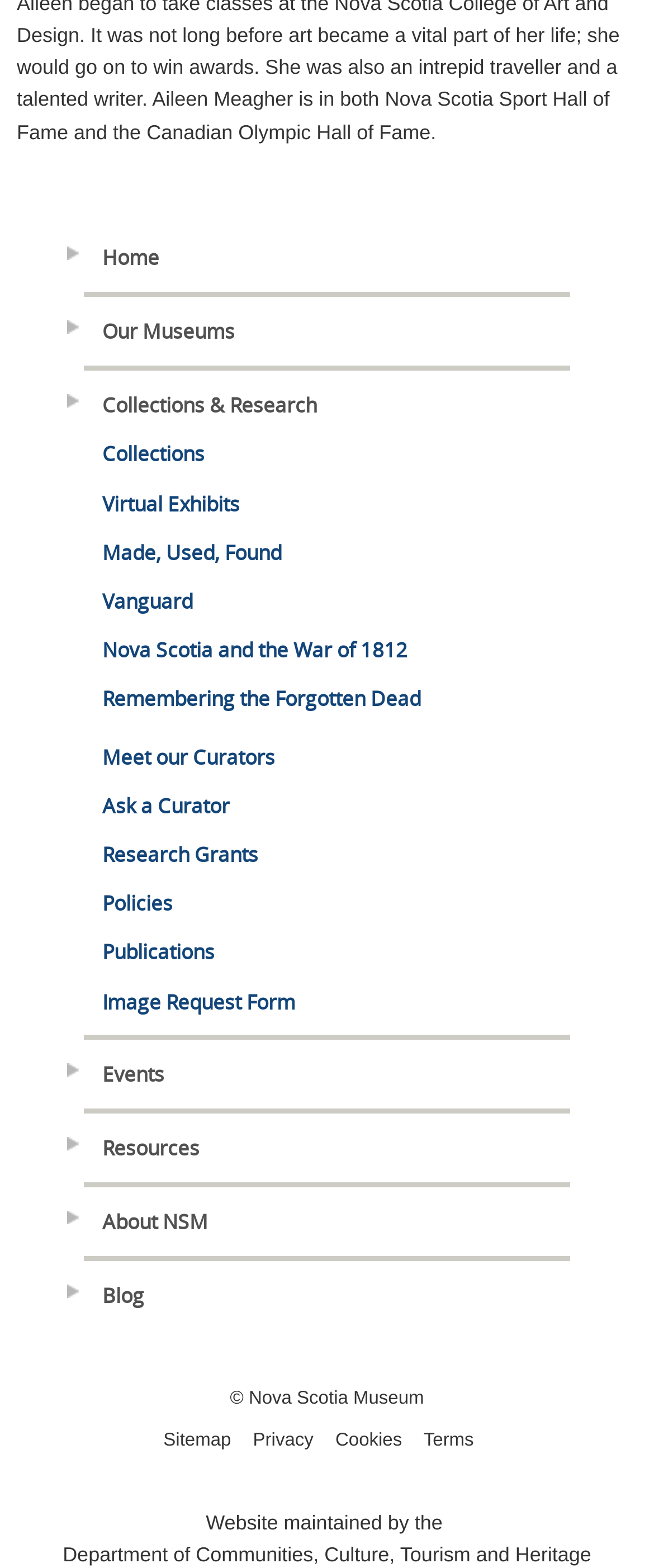Determine the bounding box coordinates of the area to click in order to meet this instruction: "check events".

[0.128, 0.66, 0.872, 0.707]